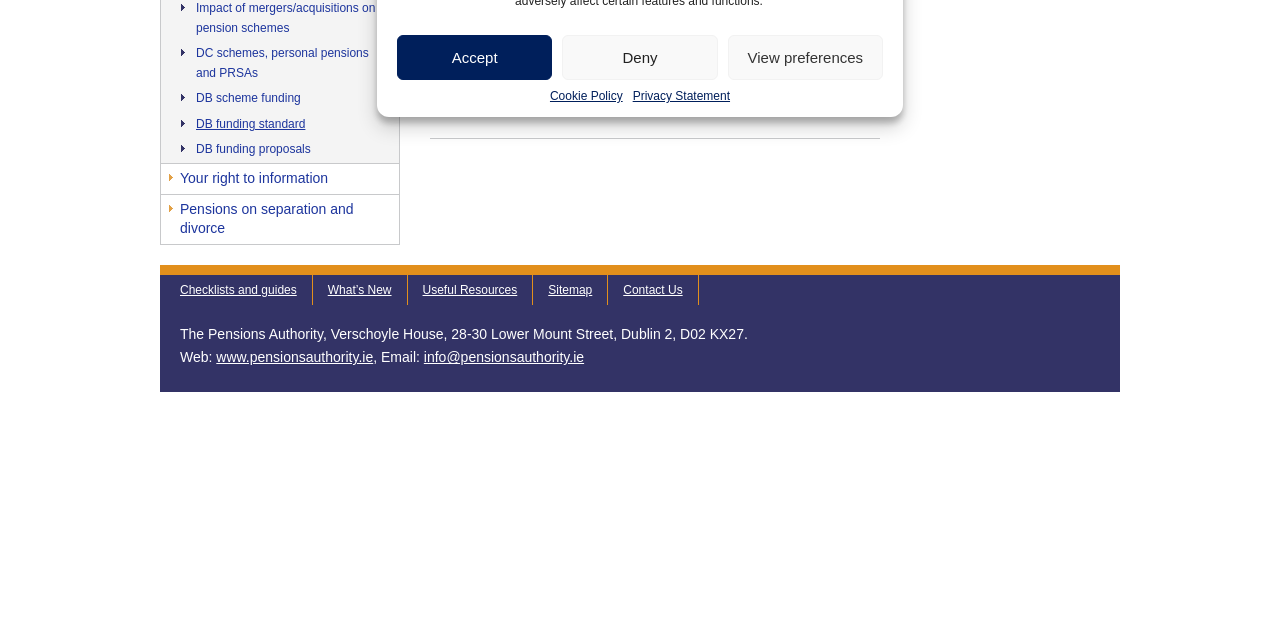Bounding box coordinates should be provided in the format (top-left x, top-left y, bottom-right x, bottom-right y) with all values between 0 and 1. Identify the bounding box for this UI element: Deny

[0.439, 0.055, 0.561, 0.125]